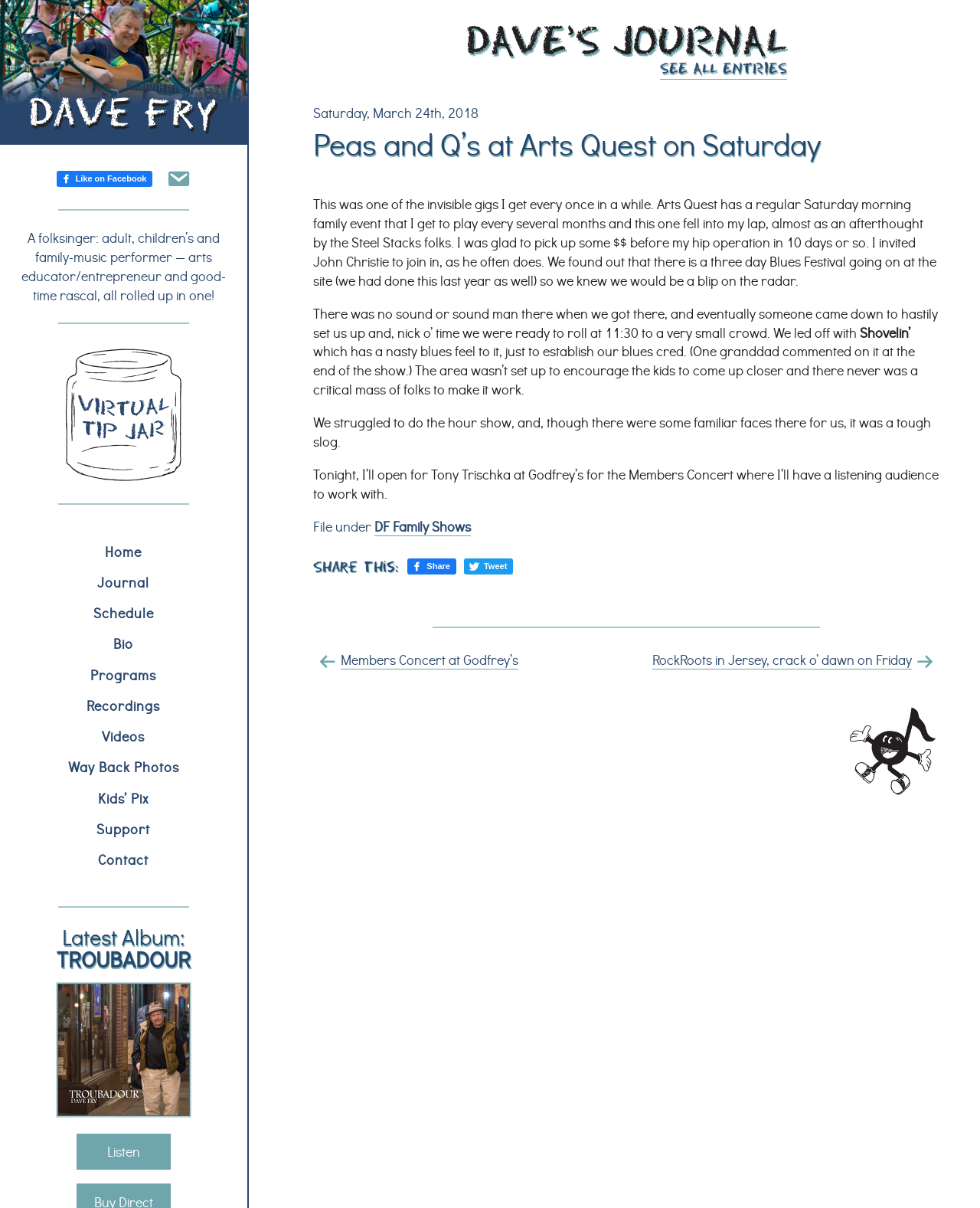With reference to the screenshot, provide a detailed response to the question below:
What event did the musician play at?

I obtained the answer by reading the static text element with the text 'Peas and Q’s at Arts Quest on Saturday', which suggests that the musician played at an event called Arts Quest.